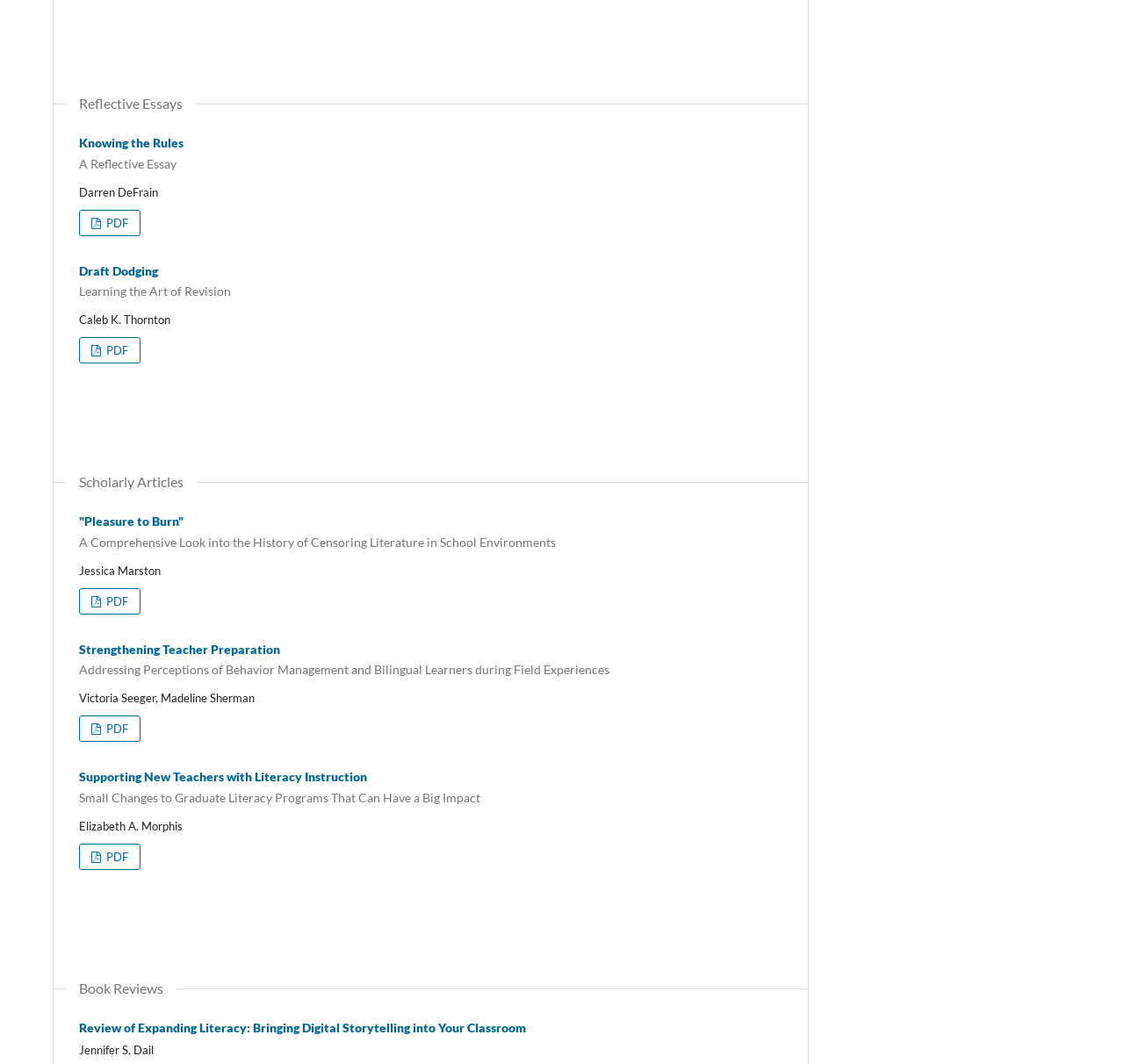Please reply with a single word or brief phrase to the question: 
What is the title of the book reviewed by Jennifer S. Dail?

Expanding Literacy: Bringing Digital Storytelling into Your Classroom